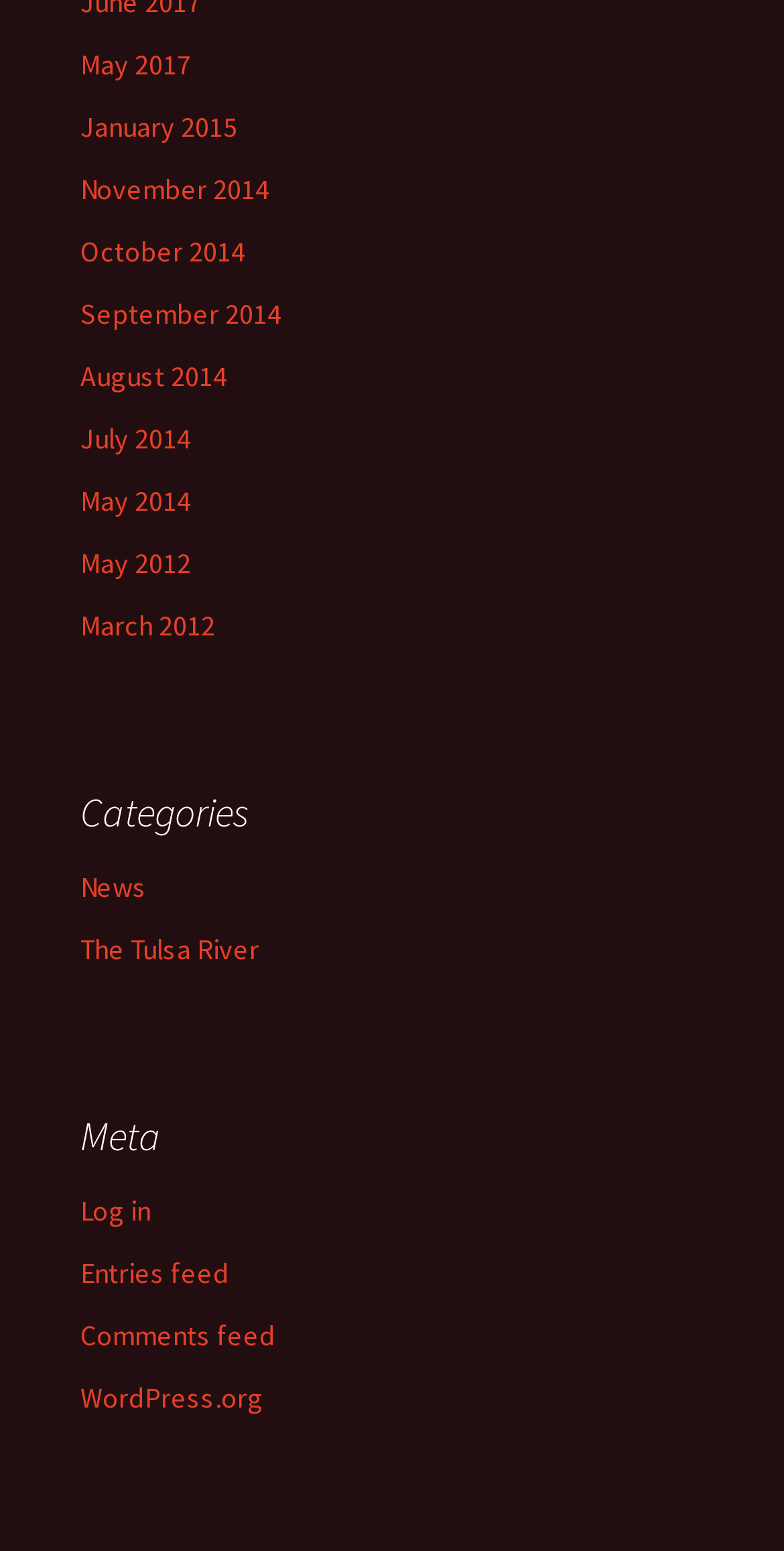Respond with a single word or short phrase to the following question: 
How many links are under 'Categories'?

2